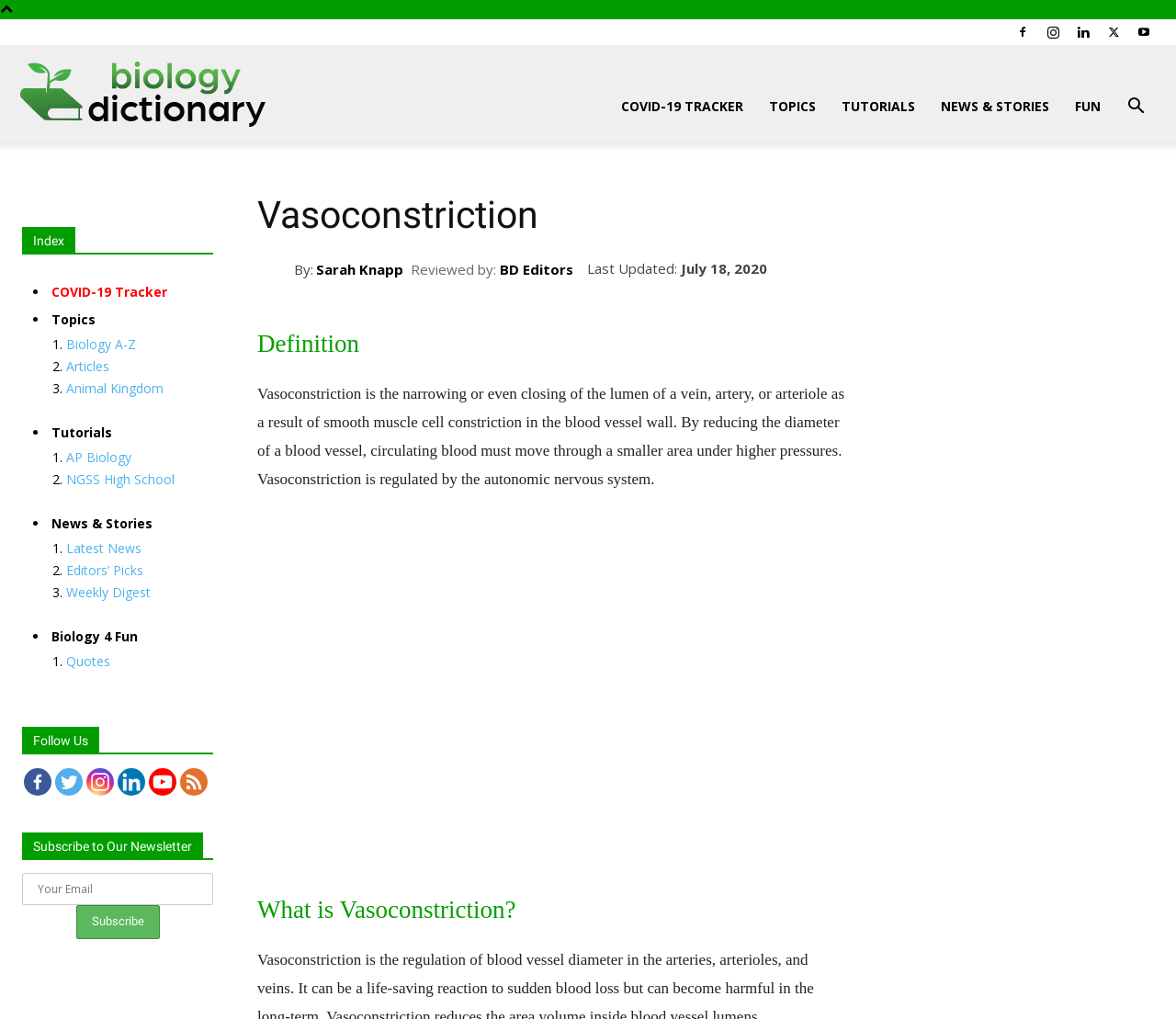Find the bounding box coordinates of the clickable region needed to perform the following instruction: "Click on the 'Search' button". The coordinates should be provided as four float numbers between 0 and 1, i.e., [left, top, right, bottom].

[0.947, 0.097, 0.984, 0.115]